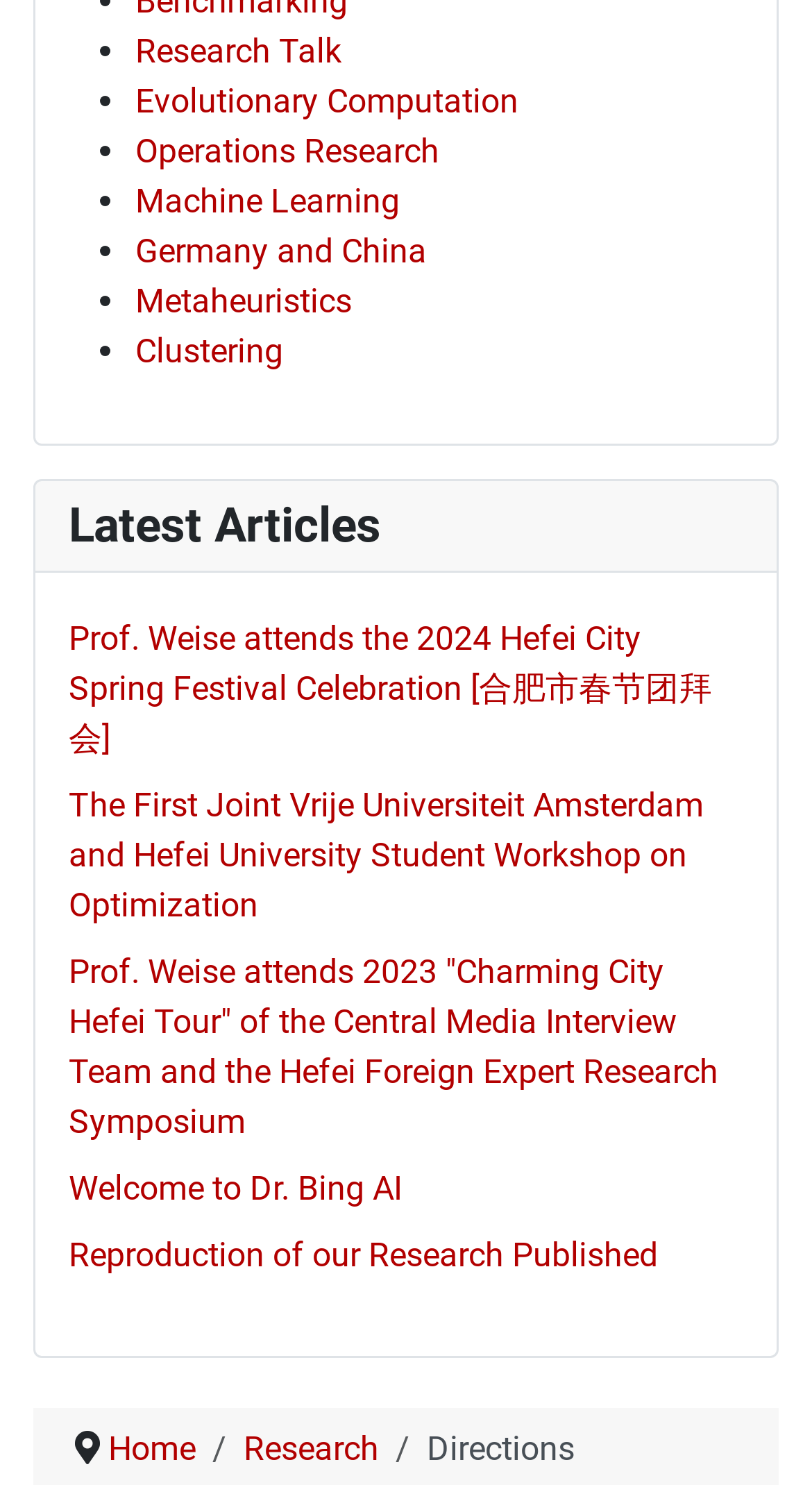Identify the bounding box coordinates for the element that needs to be clicked to fulfill this instruction: "View recent comments". Provide the coordinates in the format of four float numbers between 0 and 1: [left, top, right, bottom].

None